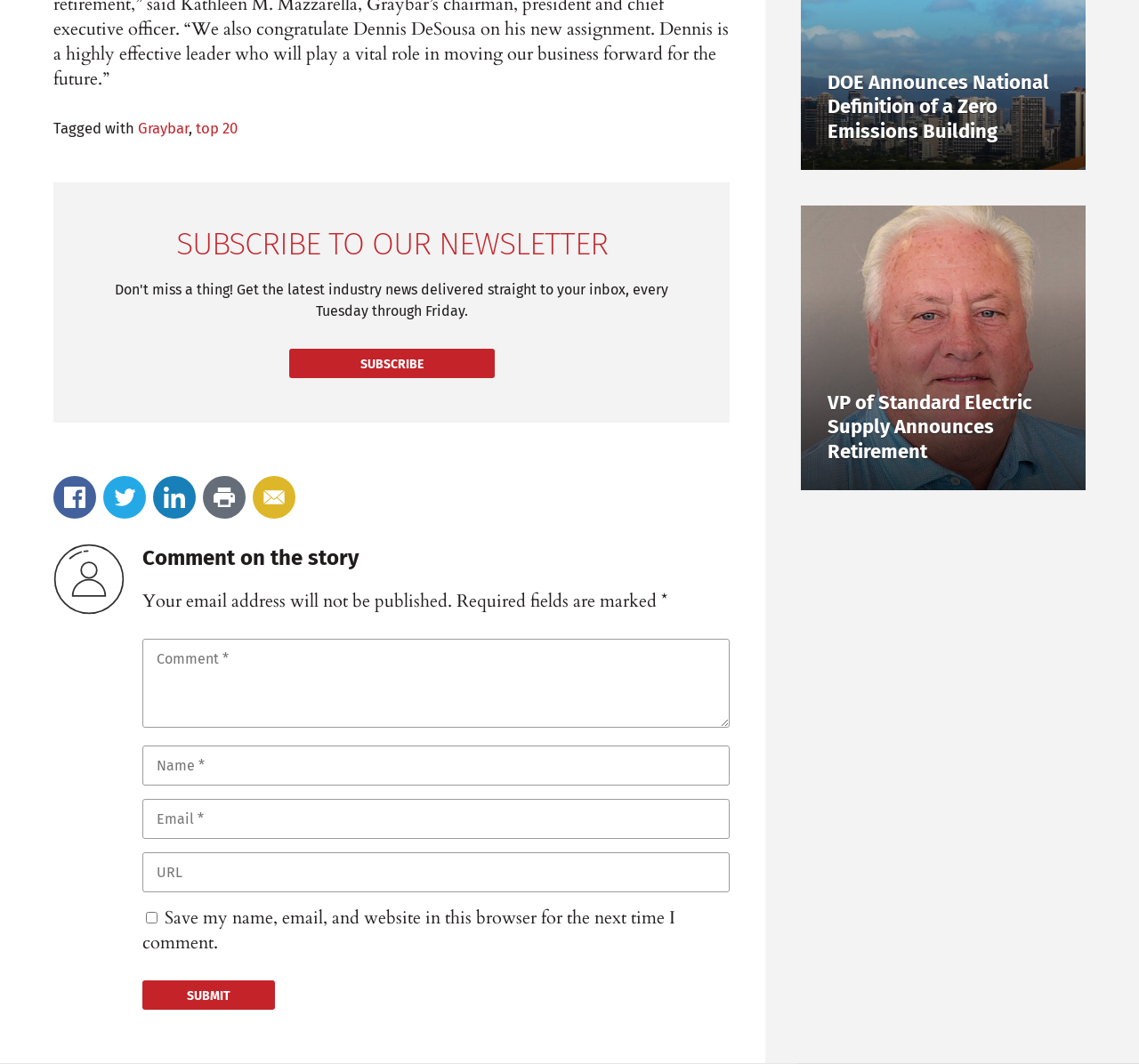What is the purpose of the checkbox 'Save my name, email, and website in this browser for the next time I comment'?
Make sure to answer the question with a detailed and comprehensive explanation.

The checkbox is located below the comment textboxes and is labeled 'Save my name, email, and website in this browser for the next time I comment', which suggests that checking this box will allow the browser to save the user's information for future comments.